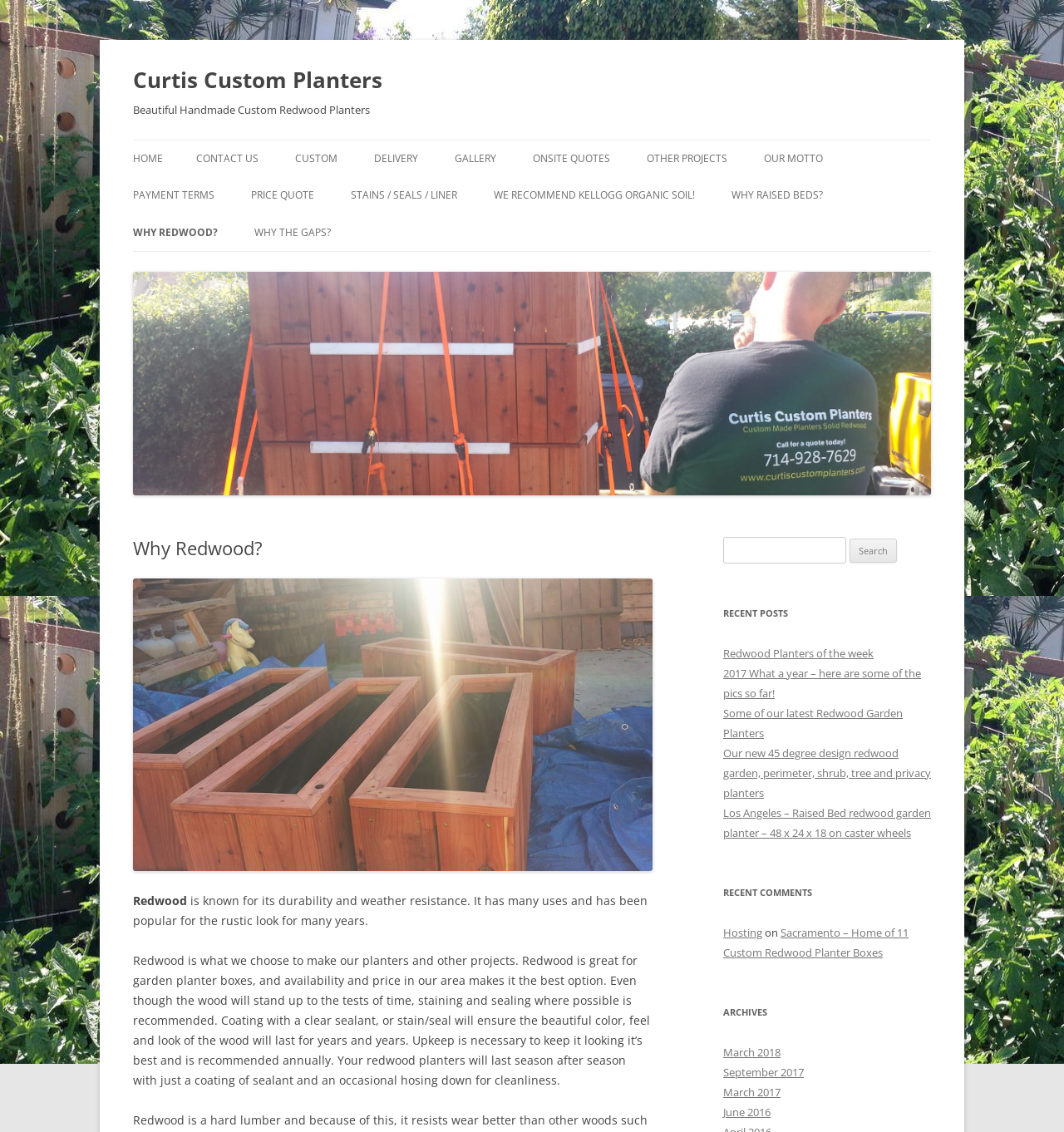Using the description: "parent_node: Search for: name="s"", determine the UI element's bounding box coordinates. Ensure the coordinates are in the format of four float numbers between 0 and 1, i.e., [left, top, right, bottom].

[0.68, 0.474, 0.795, 0.498]